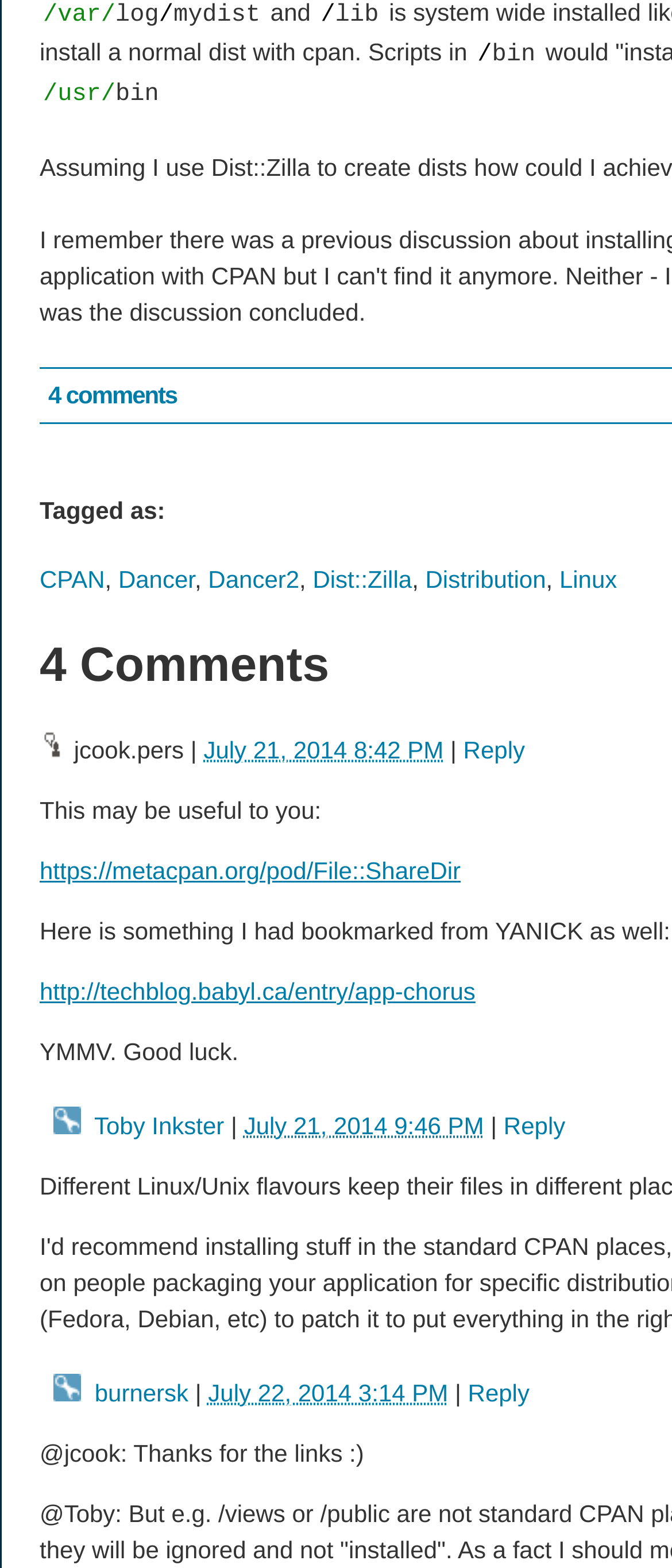Please find the bounding box coordinates of the element that must be clicked to perform the given instruction: "Reply to jcook's comment". The coordinates should be four float numbers from 0 to 1, i.e., [left, top, right, bottom].

[0.689, 0.469, 0.781, 0.487]